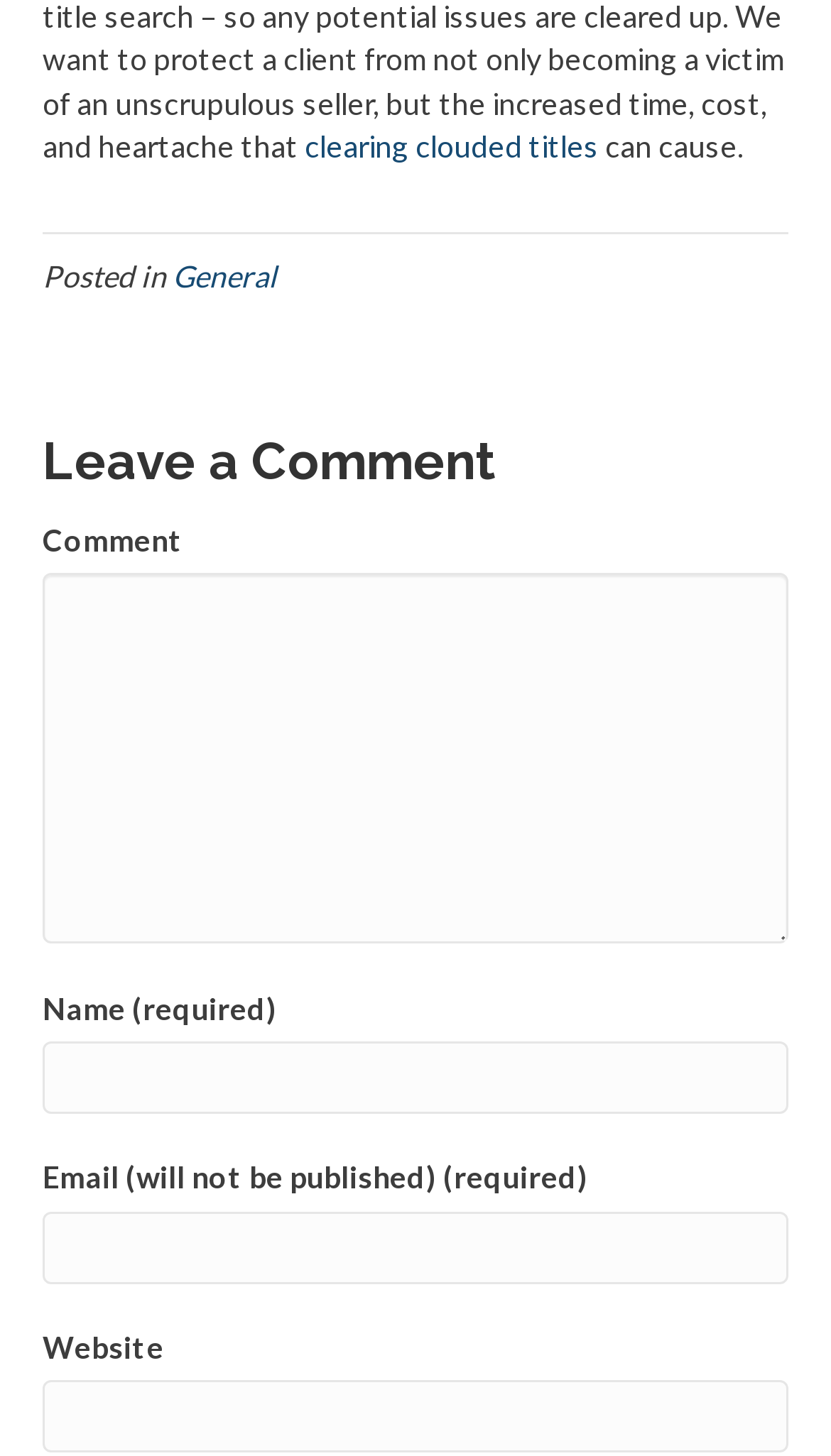Find the bounding box coordinates for the HTML element described as: "parent_node: Comment name="comment"". The coordinates should consist of four float values between 0 and 1, i.e., [left, top, right, bottom].

[0.051, 0.394, 0.949, 0.648]